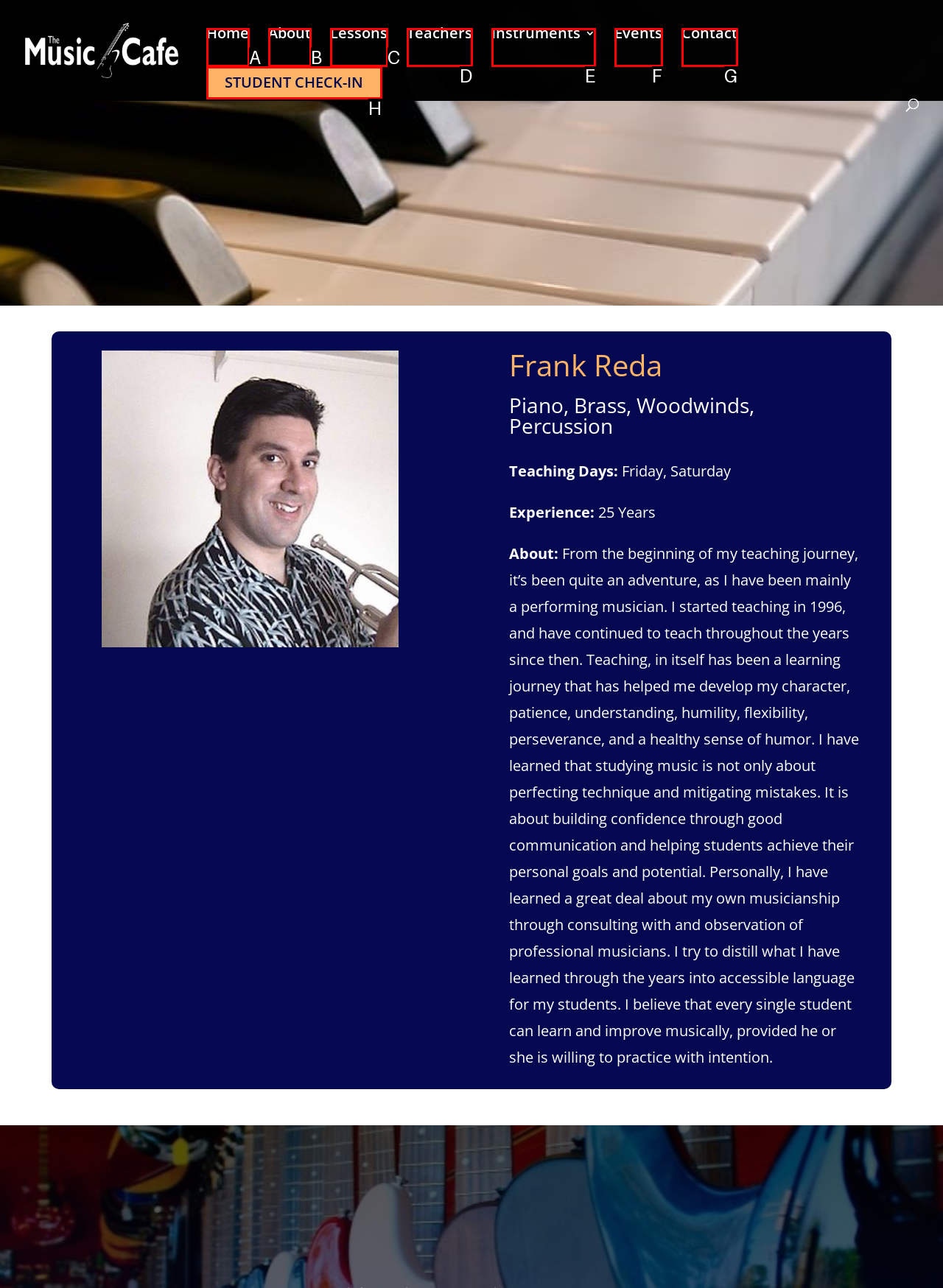Using the description: parent_node: What's new aria-label="Toggle expanded", find the HTML element that matches it. Answer with the letter of the chosen option.

None